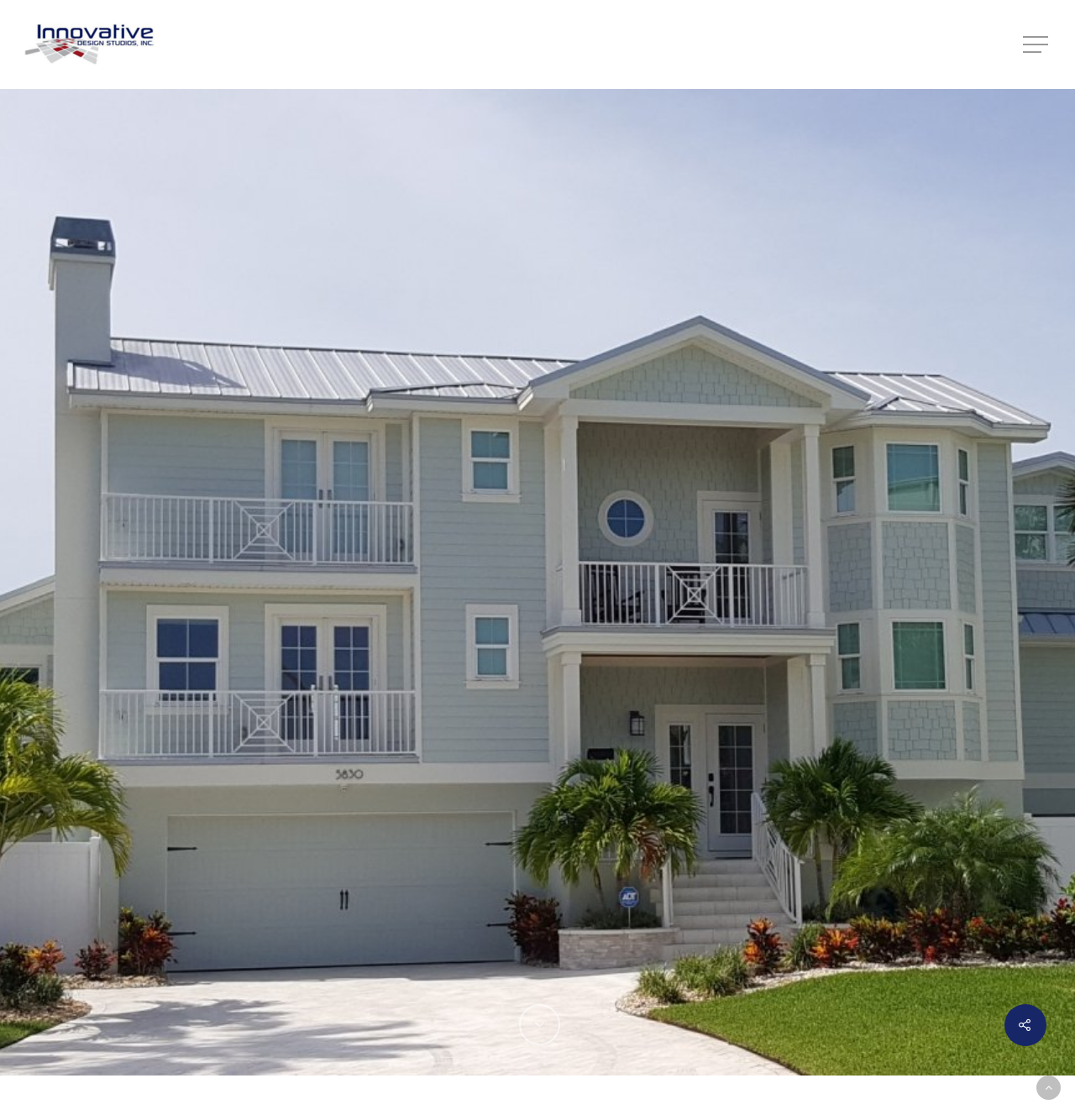Who designed the Irwin Residence?
Refer to the screenshot and respond with a concise word or phrase.

HEX Creative